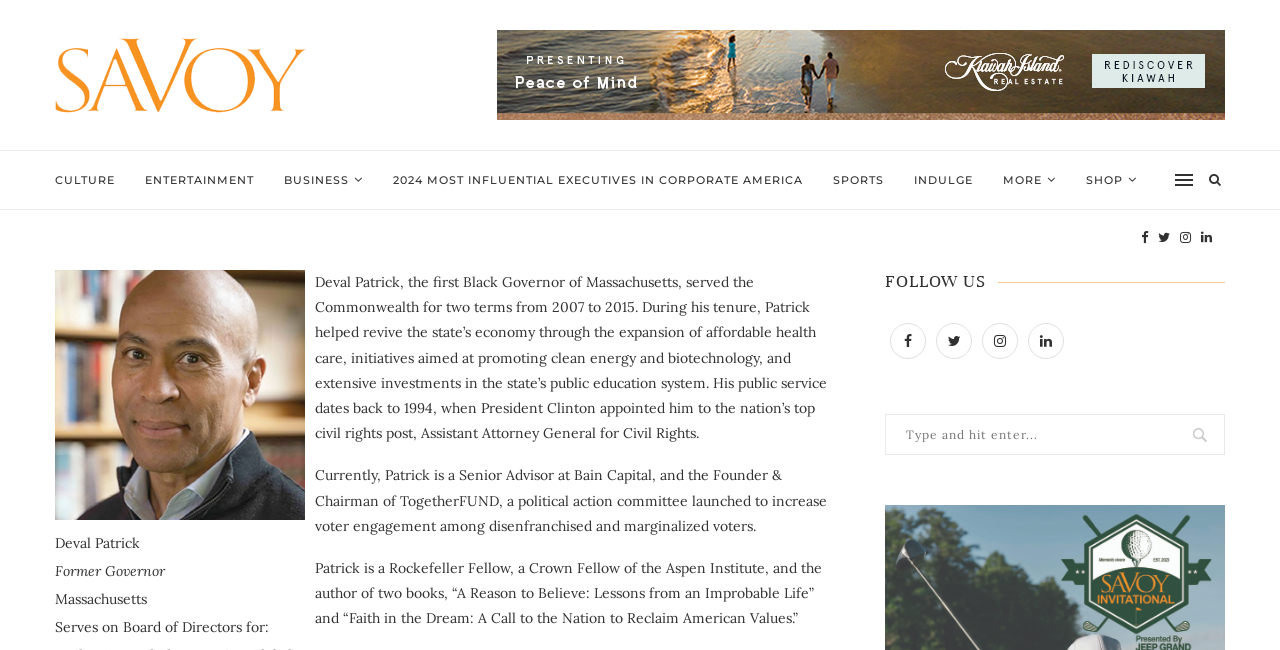Can you specify the bounding box coordinates for the region that should be clicked to fulfill this instruction: "View 2024 MOST INFLUENTIAL EXECUTIVES IN CORPORATE AMERICA".

[0.307, 0.232, 0.627, 0.322]